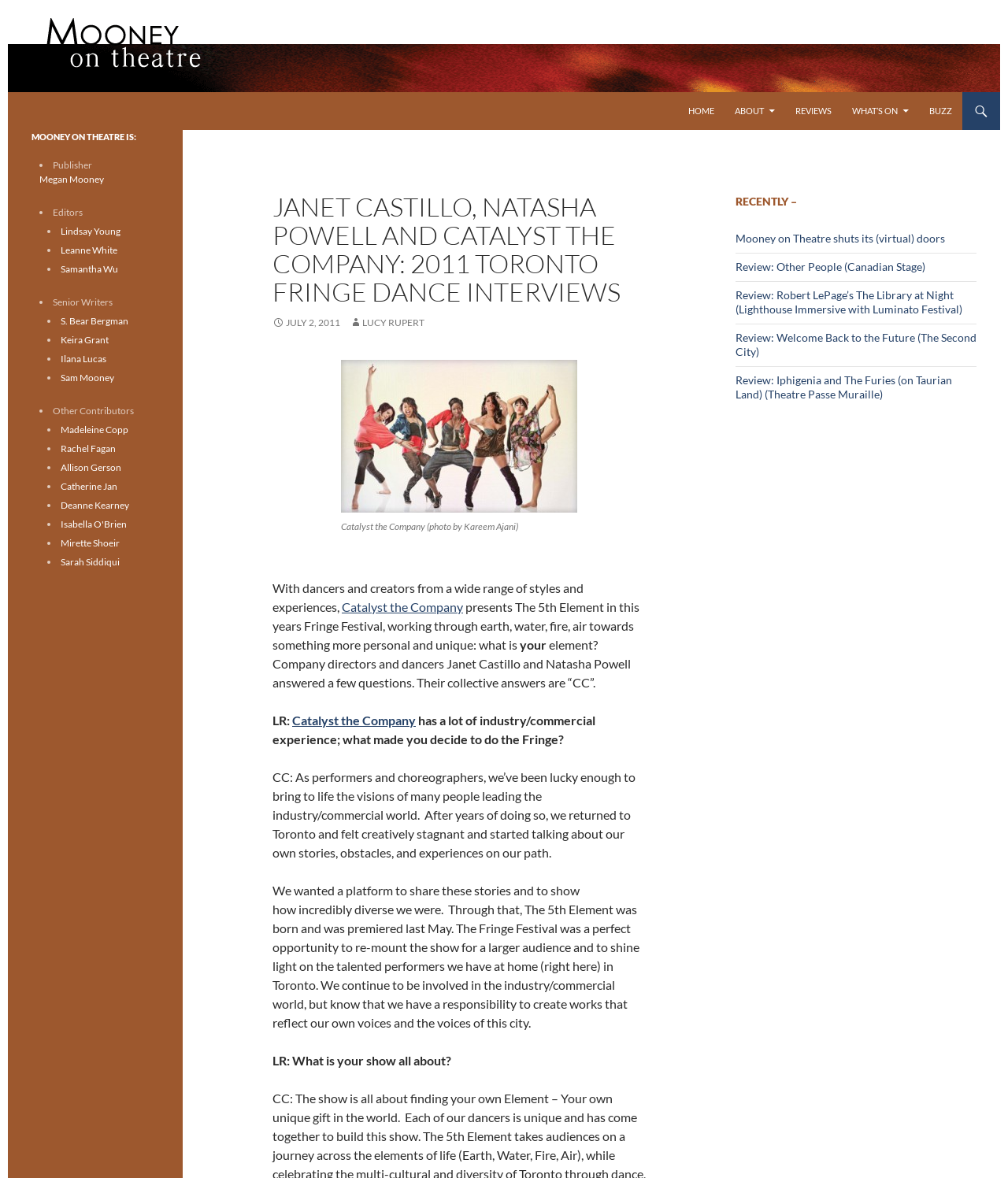Produce an elaborate caption capturing the essence of the webpage.

This webpage is about Mooney on Theatre, a Toronto-based theatre company. At the top left corner, there is a logo of Mooney on Theatre, accompanied by a heading with the same name. Below the logo, there is a search bar and a "SKIP TO CONTENT" link. 

To the right of the logo, there is a navigation menu with links to "HOME", "ABOUT", "REVIEWS", "WHAT'S ON", and "BUZZ". 

The main content of the webpage is an interview with Janet Castillo, Natasha Powell, and Catalyst the Company, who are participating in the 2011 Toronto Fringe Dance Festival. The interview is divided into several sections, with headings and paragraphs of text. There is also a figure with a caption describing a photo of Catalyst the Company.

Below the interview, there is a section titled "RECENTLY –" with links to recent reviews and articles. 

At the bottom of the page, there is a section titled "MOONEY ON THEATRE IS:" which lists the publisher, editors, senior writers, and other contributors to the website.